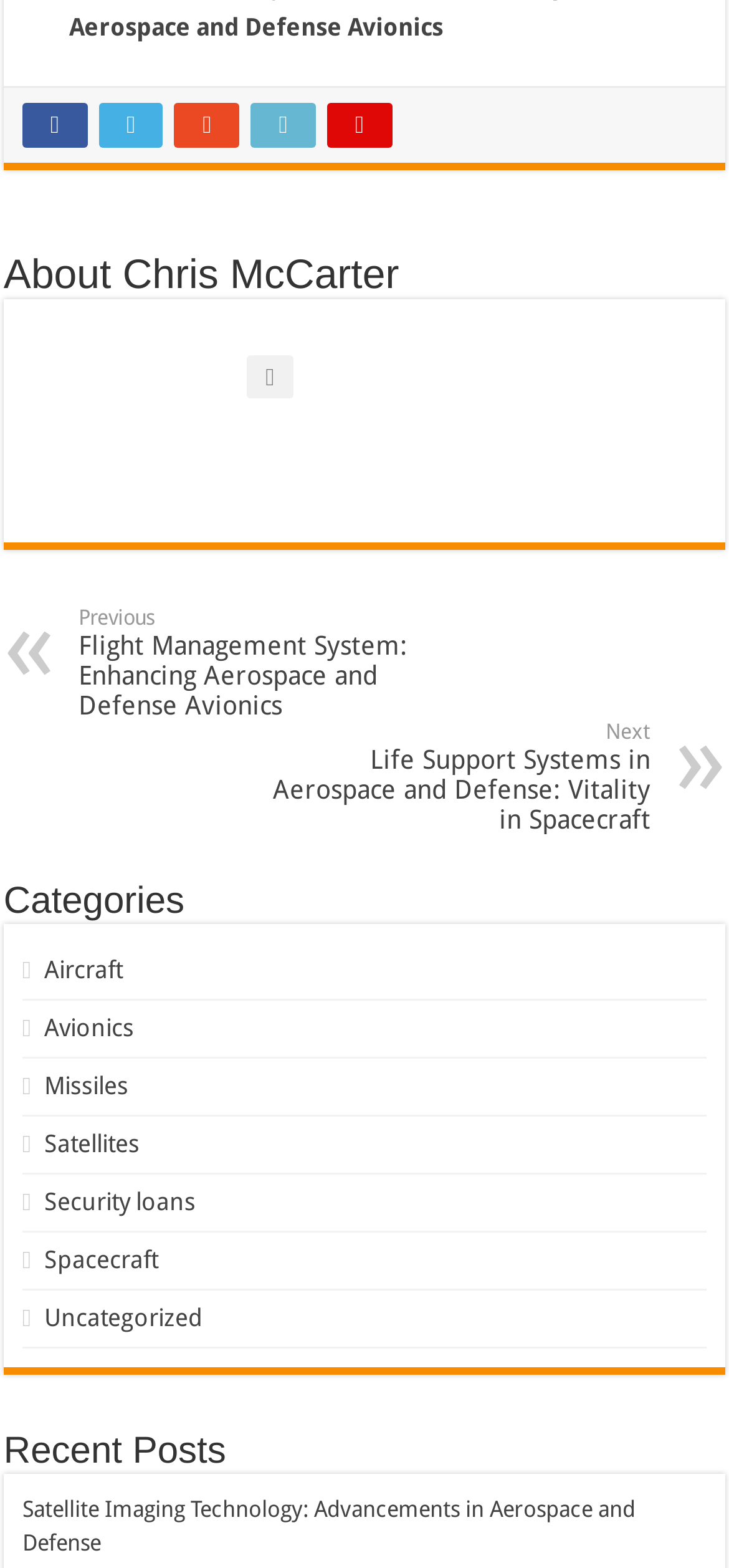Highlight the bounding box coordinates of the element that should be clicked to carry out the following instruction: "Get in touch with the sales team". The coordinates must be given as four float numbers ranging from 0 to 1, i.e., [left, top, right, bottom].

None